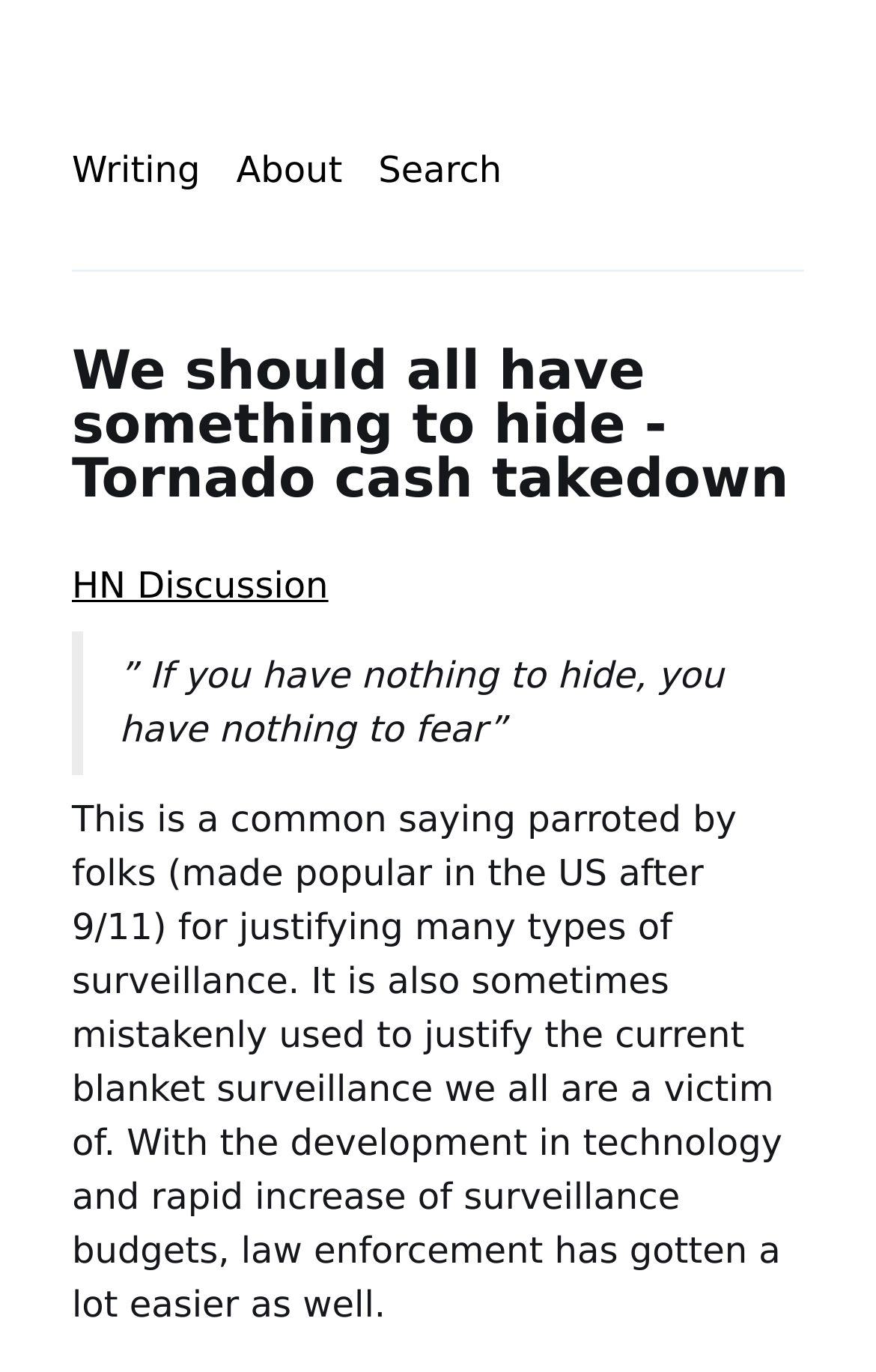How many links are visible in the top section?
Please answer using one word or phrase, based on the screenshot.

3